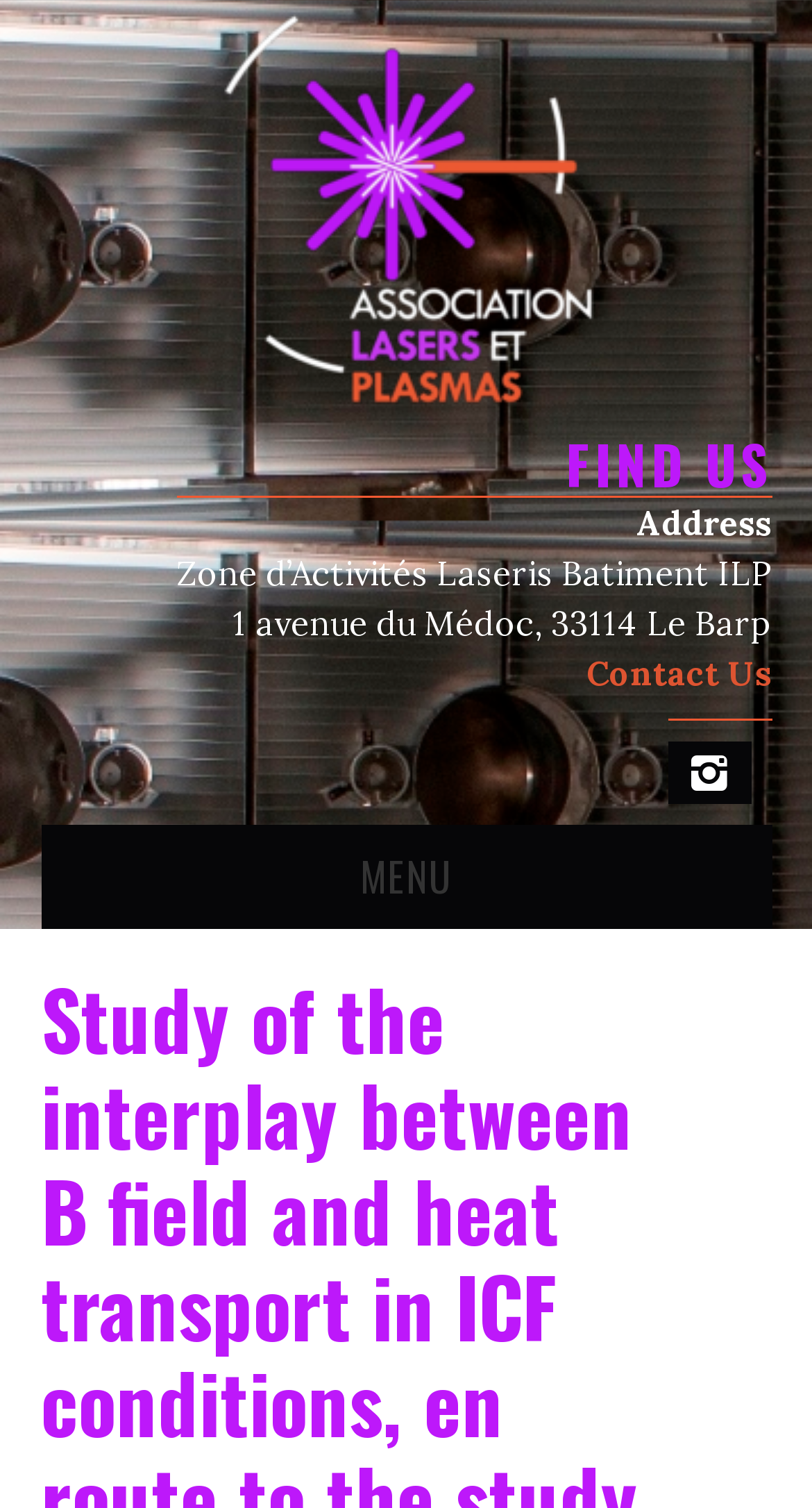Predict the bounding box of the UI element based on this description: "ALP".

[0.05, 0.686, 0.712, 0.755]